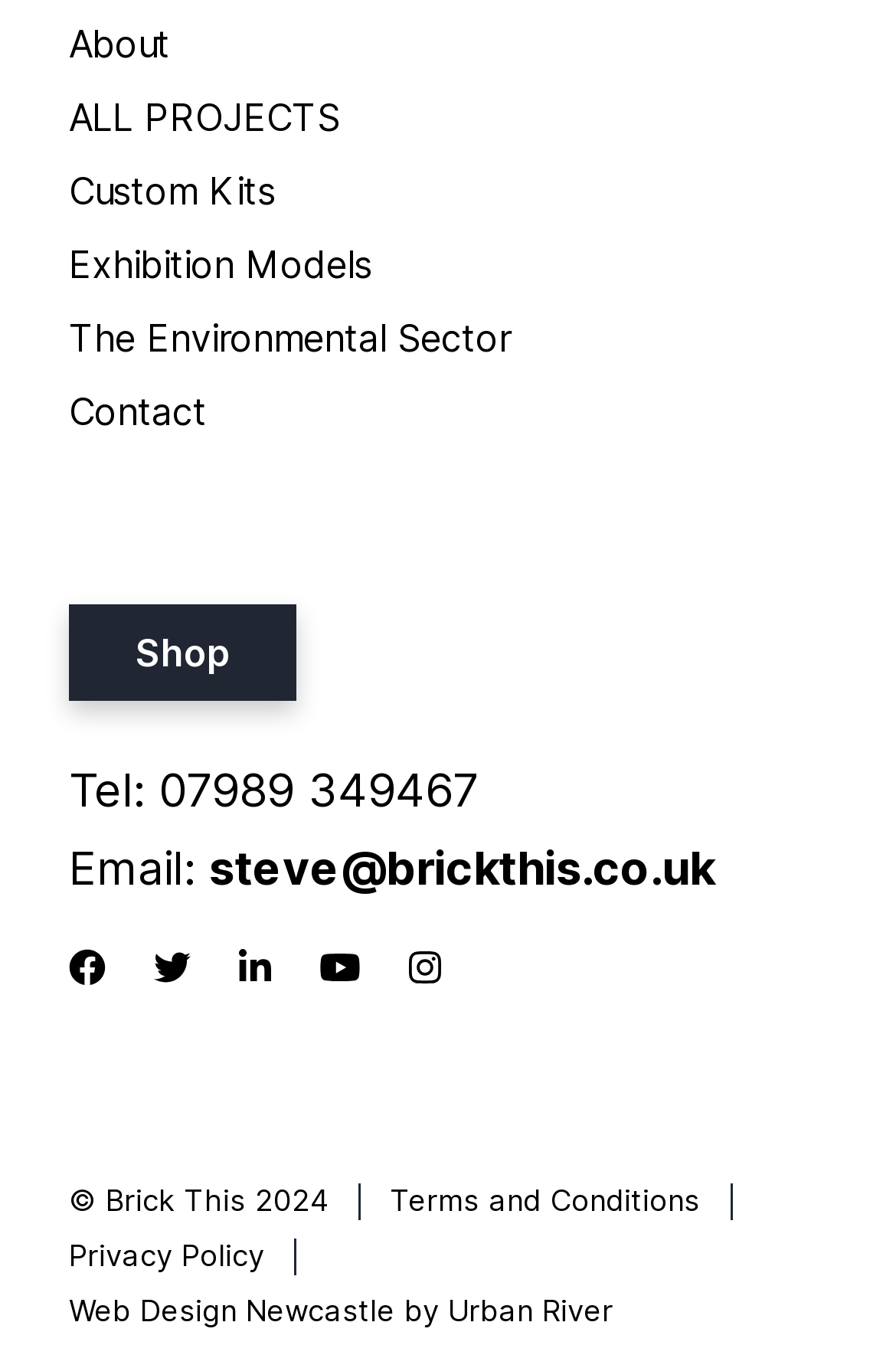Highlight the bounding box coordinates of the element you need to click to perform the following instruction: "visit shop."

[0.077, 0.45, 0.331, 0.522]